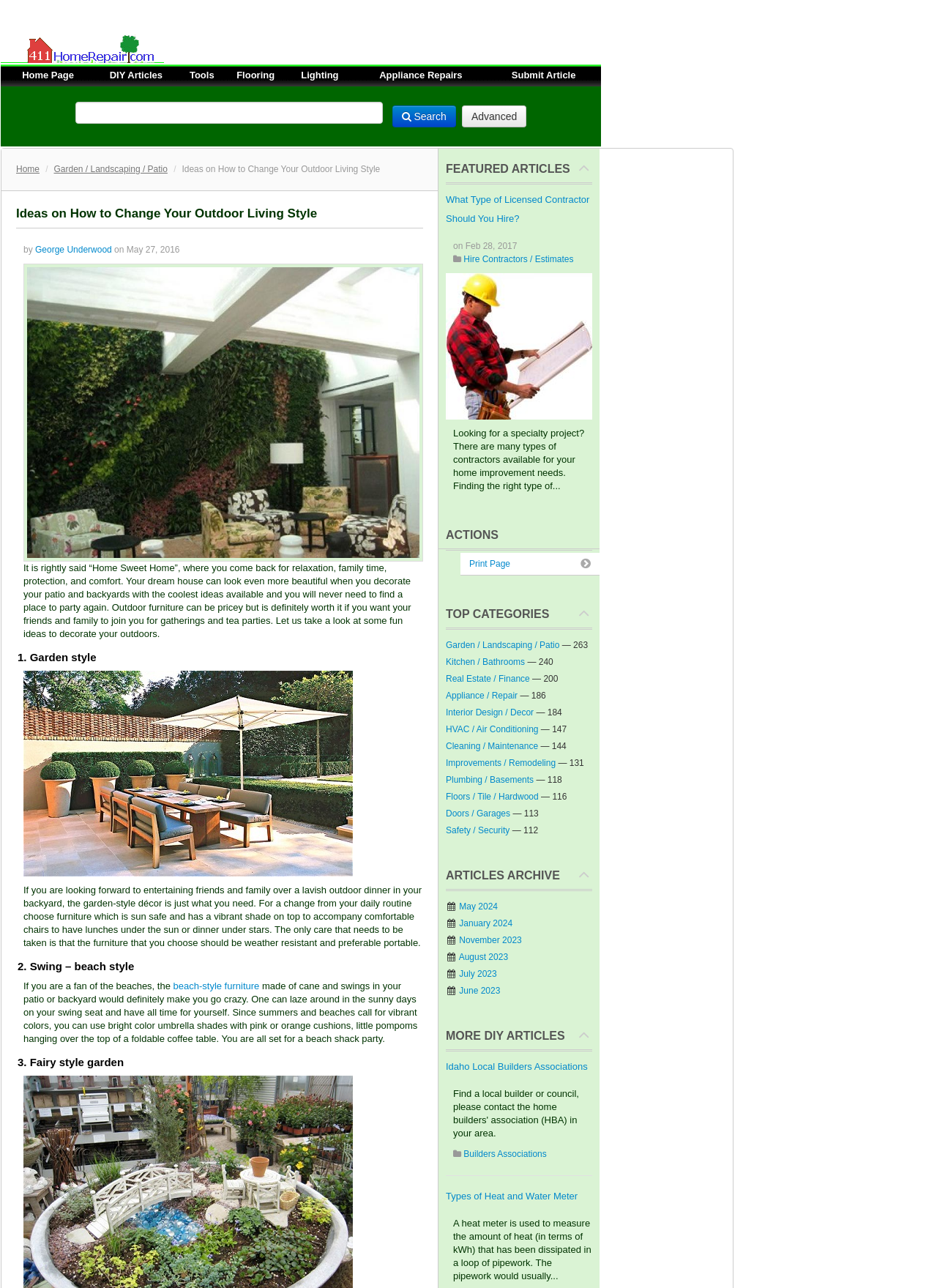What is the author of the article?
Can you give a detailed and elaborate answer to the question?

The author of the article is mentioned in the text as 'by George Underwood' on May 27, 2016.